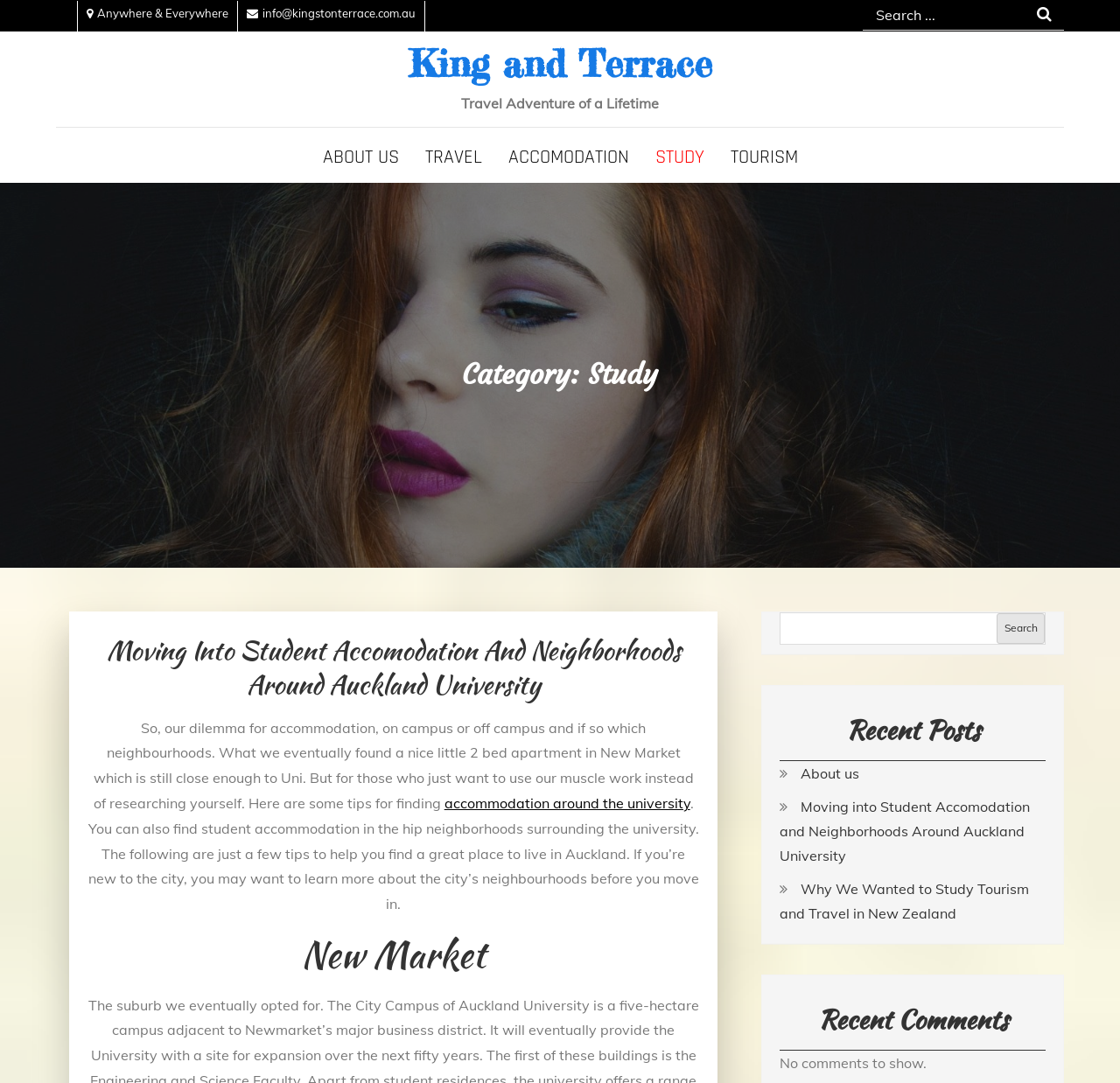What is the category of the current page?
Look at the screenshot and give a one-word or phrase answer.

Study